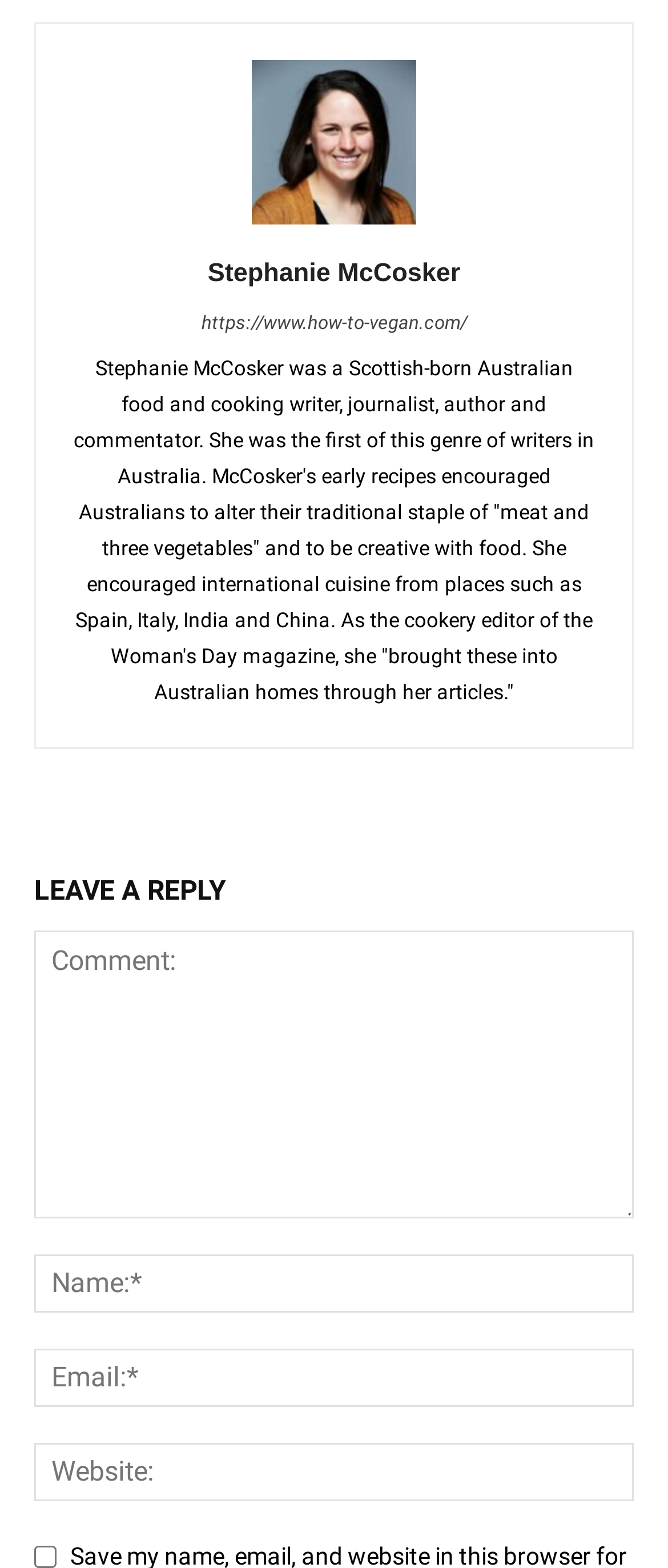Please find the bounding box coordinates of the element's region to be clicked to carry out this instruction: "Check the save my information checkbox".

[0.051, 0.985, 0.085, 1.0]